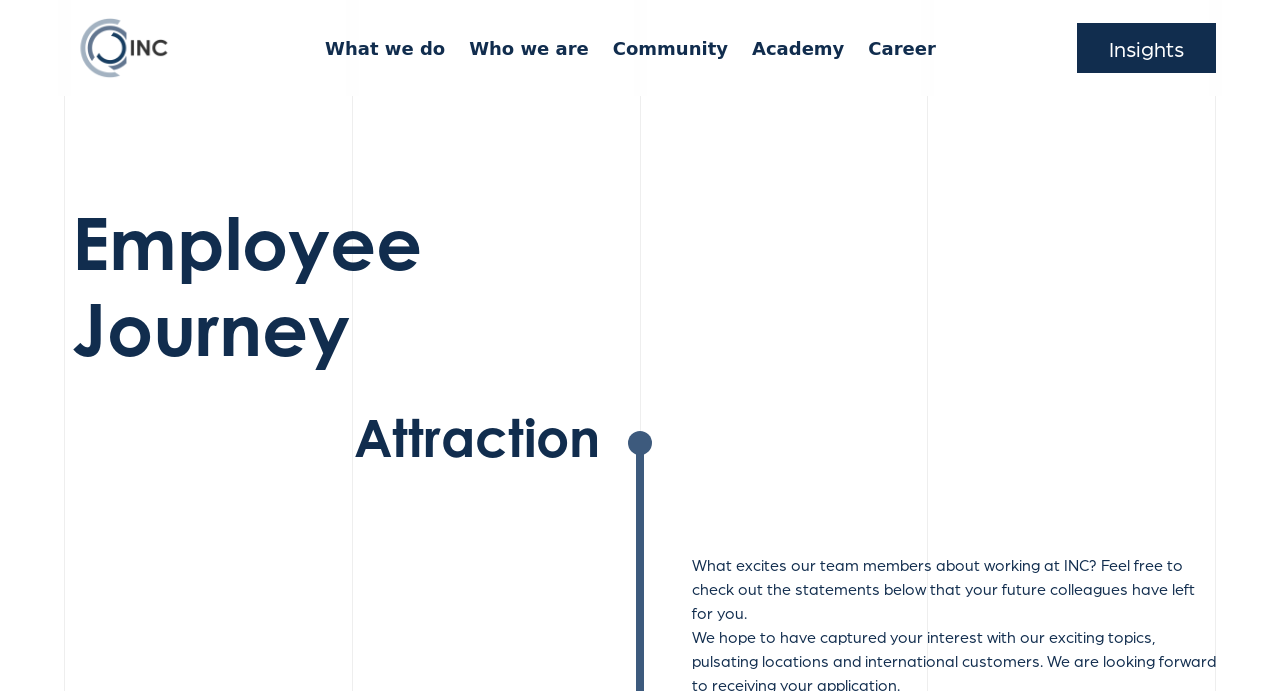What is the topic of the 'Attraction' section?
Utilize the information in the image to give a detailed answer to the question.

The 'Attraction' section has a heading element with the text 'Attraction', and since it is located near the 'Employee Journey' section, I infer that the topic of the 'Attraction' section is related to INC, possibly about attracting employees to work at INC.